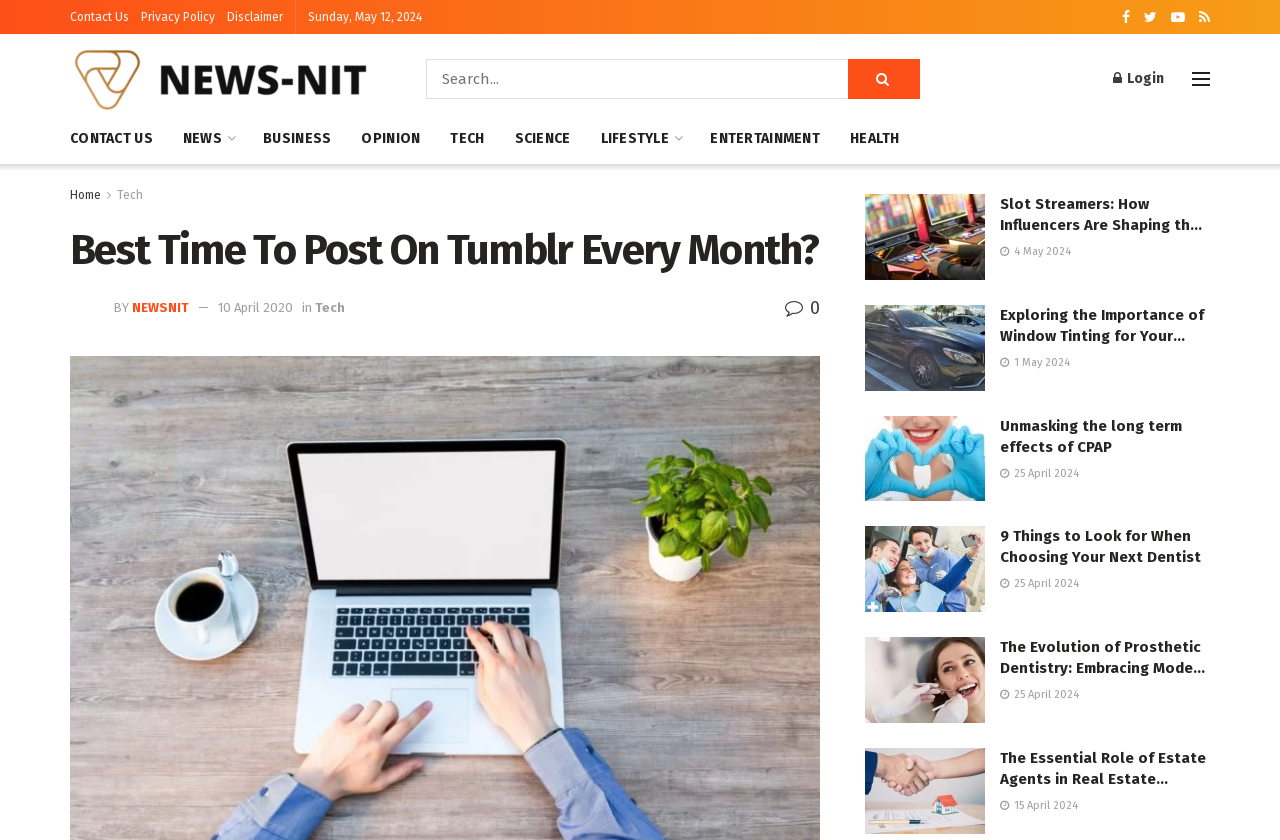What is the purpose of the textbox at the top of the webpage? Analyze the screenshot and reply with just one word or a short phrase.

Search